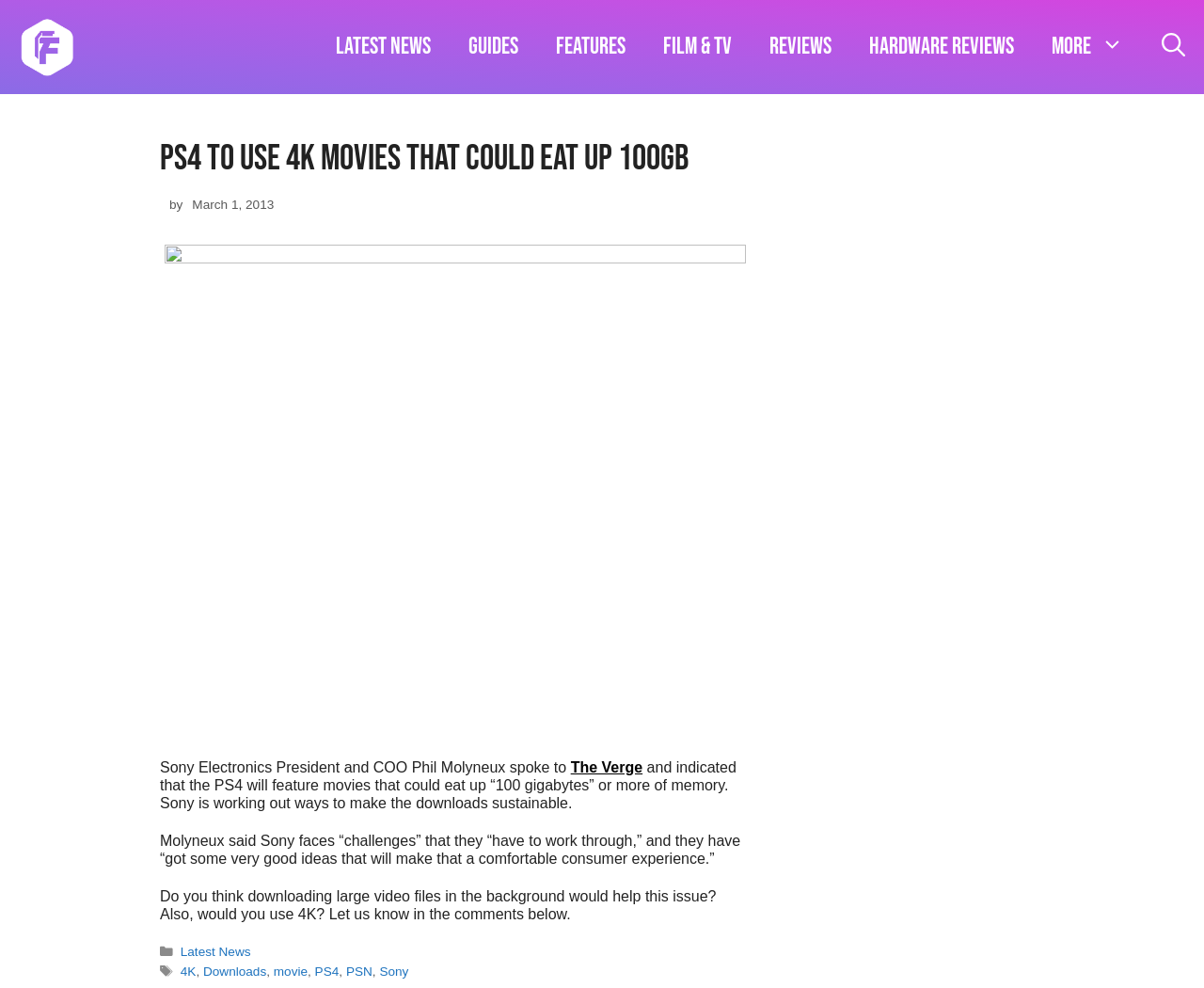Predict the bounding box coordinates of the UI element that matches this description: "The Verge". The coordinates should be in the format [left, top, right, bottom] with each value between 0 and 1.

[0.474, 0.768, 0.534, 0.784]